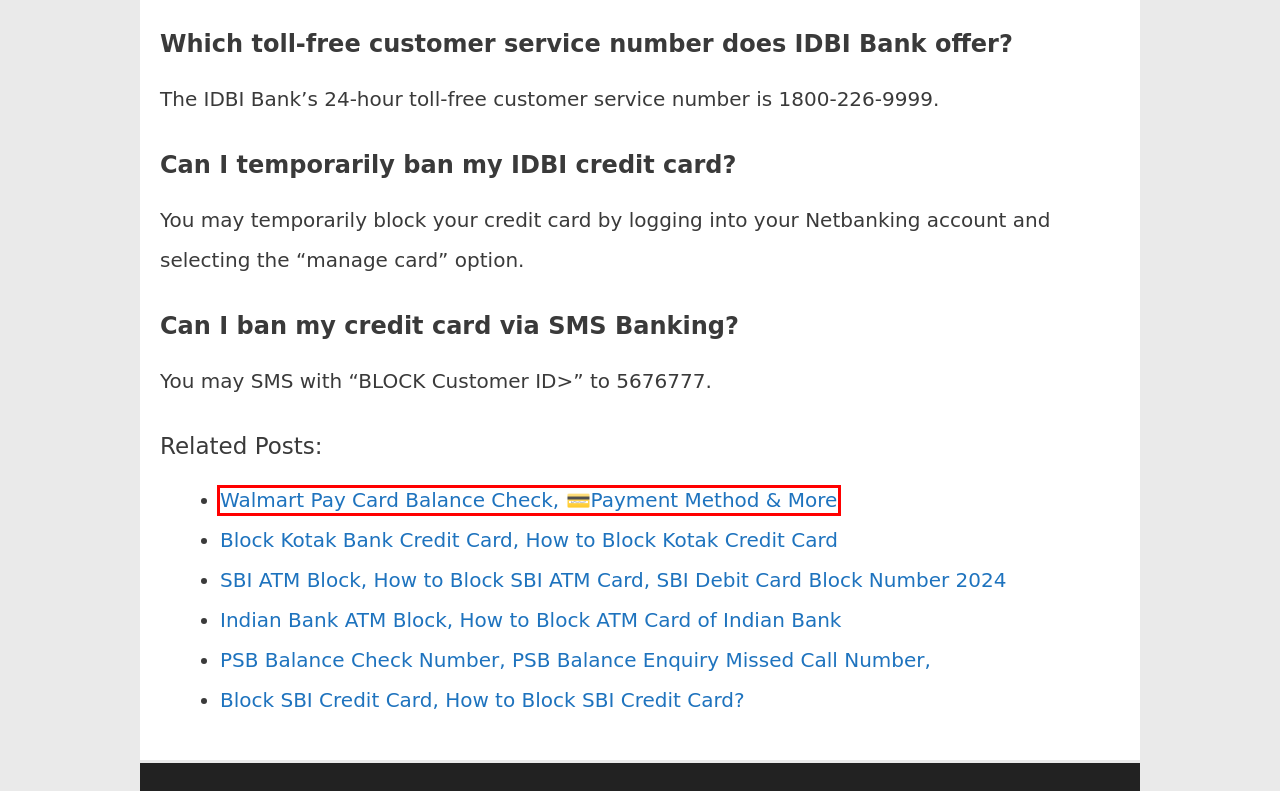You are provided with a screenshot of a webpage that has a red bounding box highlighting a UI element. Choose the most accurate webpage description that matches the new webpage after clicking the highlighted element. Here are your choices:
A. VI Balance Check
B. eKYC Form,
C. Indian Bank ATM Block, How to Block ATM Card of Indian Bank
D. BOM Bank ATM Block,
E. Walmart Pay Card Balance Check, 💳Payment Method & More
F. BOI Bank RTGS & NEFT Form
G. Personal & Corporate Banking | MSME & Agri banking - IDBI Bank
H. Airtel balance check

E